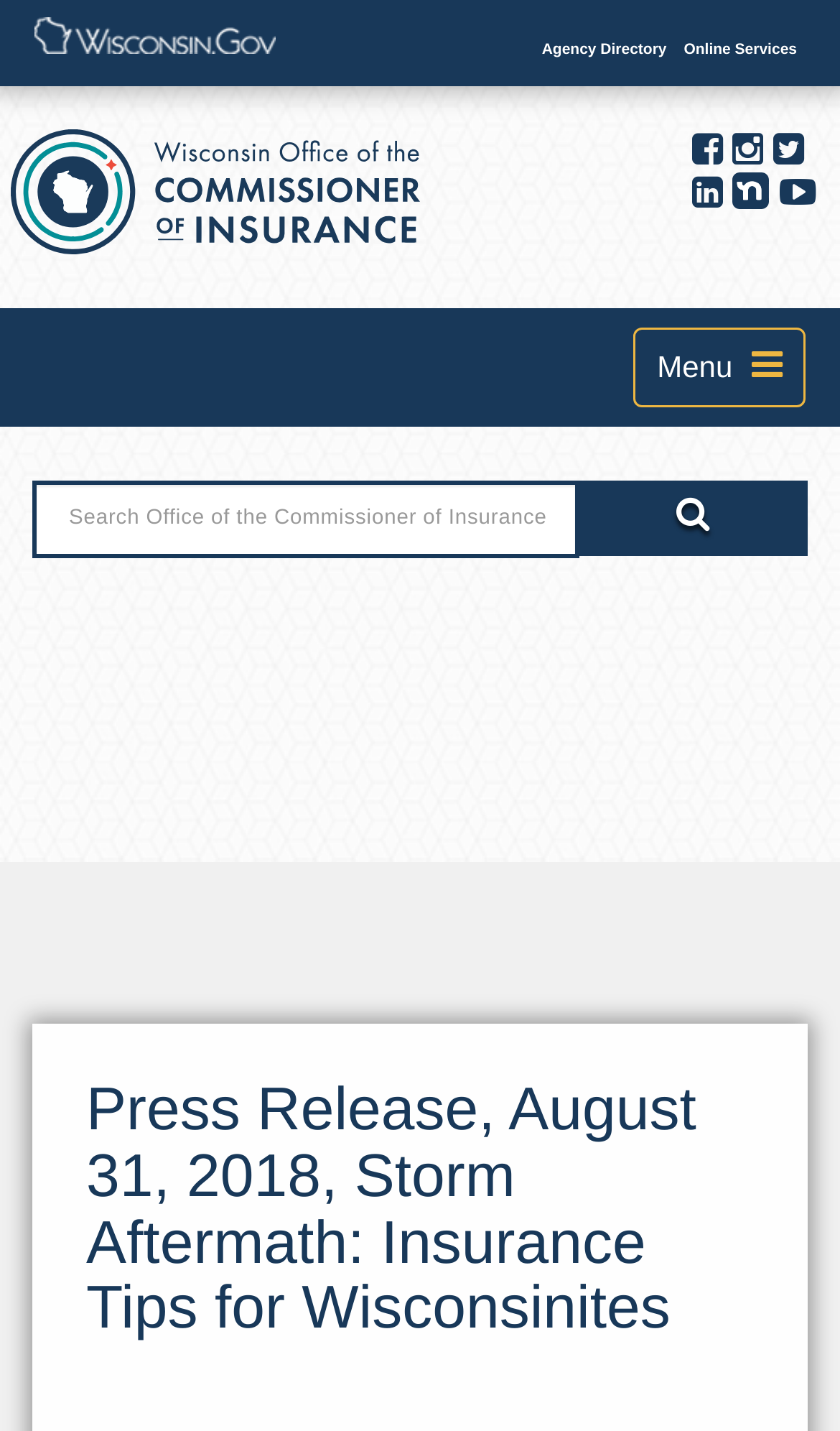Determine the bounding box coordinates of the element that should be clicked to execute the following command: "Visit the Wisconsin Office of the Commissioner of Insurance page".

[0.013, 0.12, 0.5, 0.144]